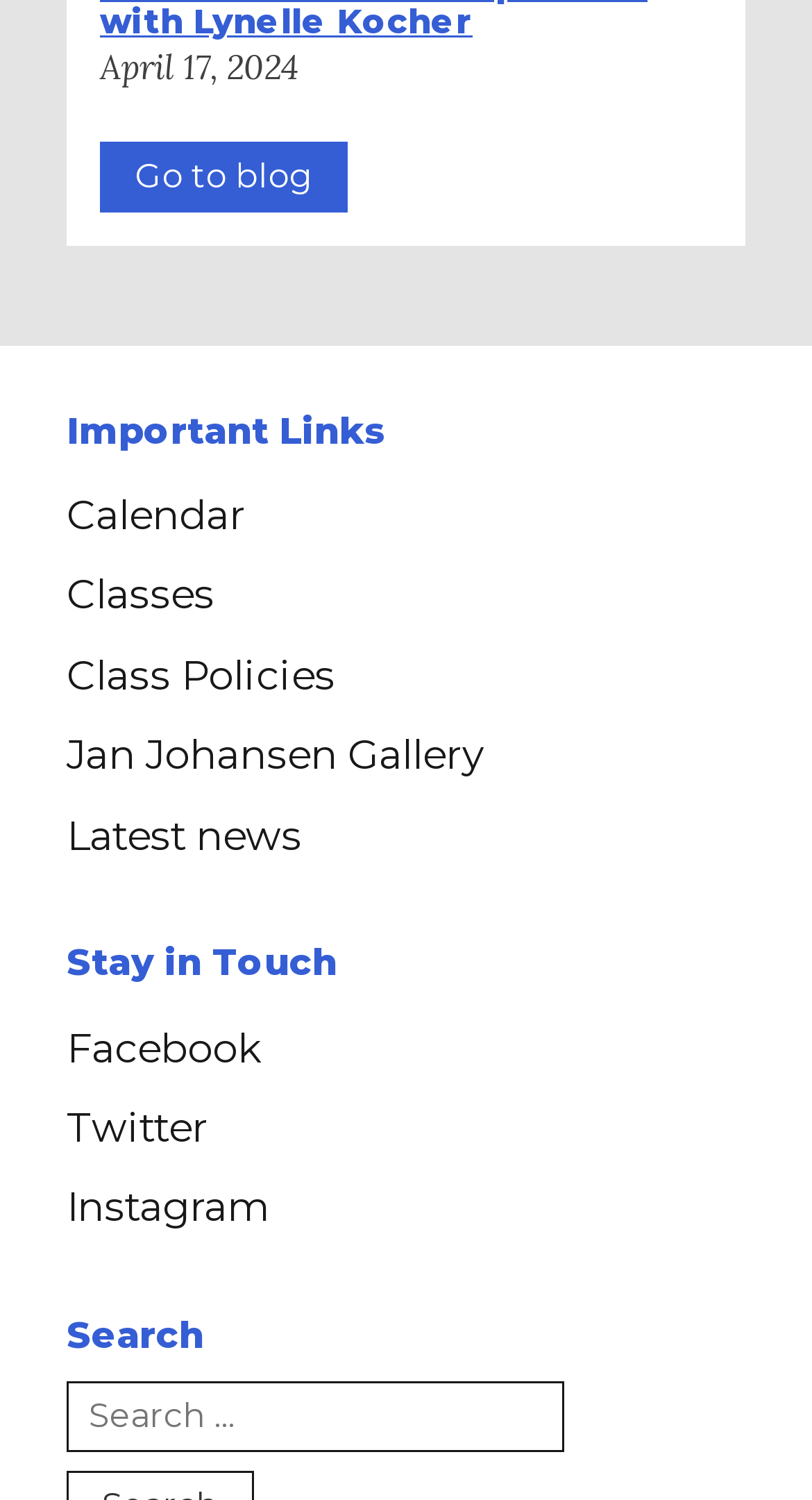Kindly determine the bounding box coordinates for the clickable area to achieve the given instruction: "Go to blog".

[0.123, 0.094, 0.428, 0.142]